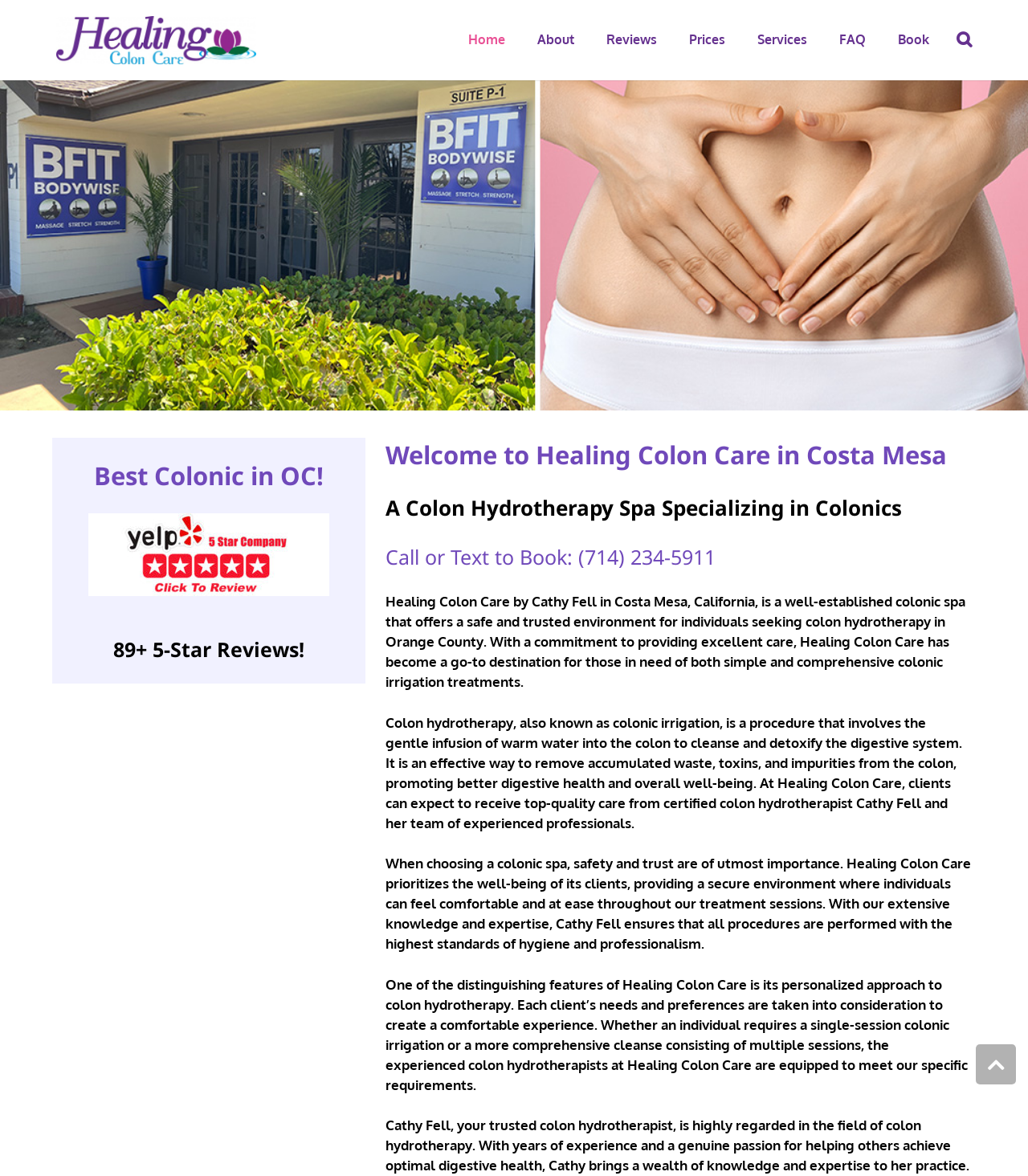Please identify the coordinates of the bounding box for the clickable region that will accomplish this instruction: "Click the Home link".

[0.44, 0.014, 0.507, 0.054]